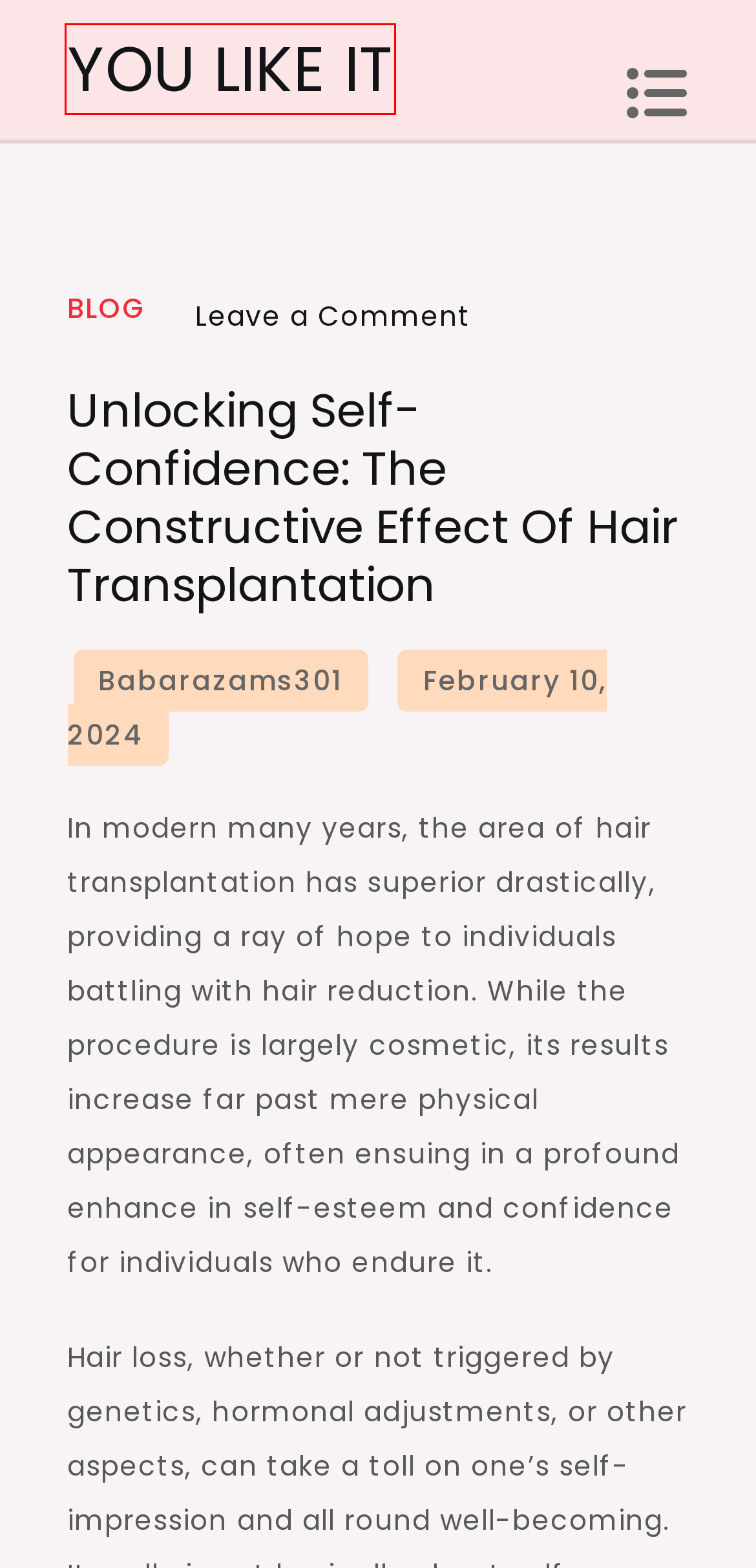You are presented with a screenshot of a webpage that includes a red bounding box around an element. Determine which webpage description best matches the page that results from clicking the element within the red bounding box. Here are the candidates:
A. Blog – YOU LIKE IT
B. babarazams301 – YOU LIKE IT
C. ASIANSLOT88 >>  SLOT88 GAME SUPER EASY WIN FIX REAL INDONESIA
D. สล็อตเว็บตรง แท้100% เว็บสล็อตตรง แตกง่าย ปั่นสล็อตขั้นต่ำ 1บาท
E. BitSkins.com - Buy & Sell CS2 Skins. Fast, Easy & Secure Trading
F. Box138 : Situs Resmi & Terpercaya Dengan Provider Game Terbaru
G. Bibit4d / Bibit 4d / Bibit4d Daftar / Bibit4d Login / Rtp Bibit4d
H. YOU LIKE IT

H